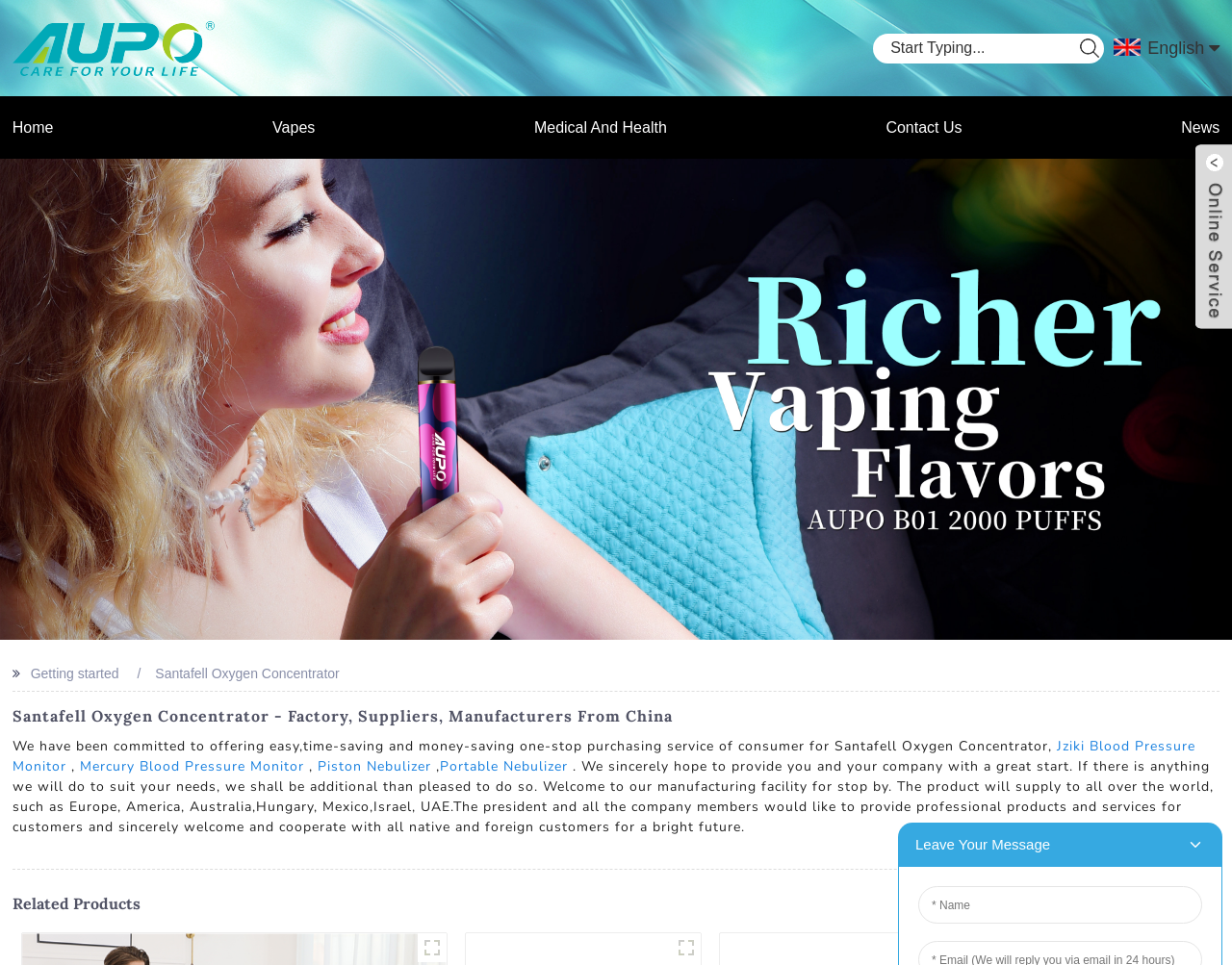Based on the provided description, "Jziki Blood Pressure Monitor", find the bounding box of the corresponding UI element in the screenshot.

[0.01, 0.764, 0.97, 0.804]